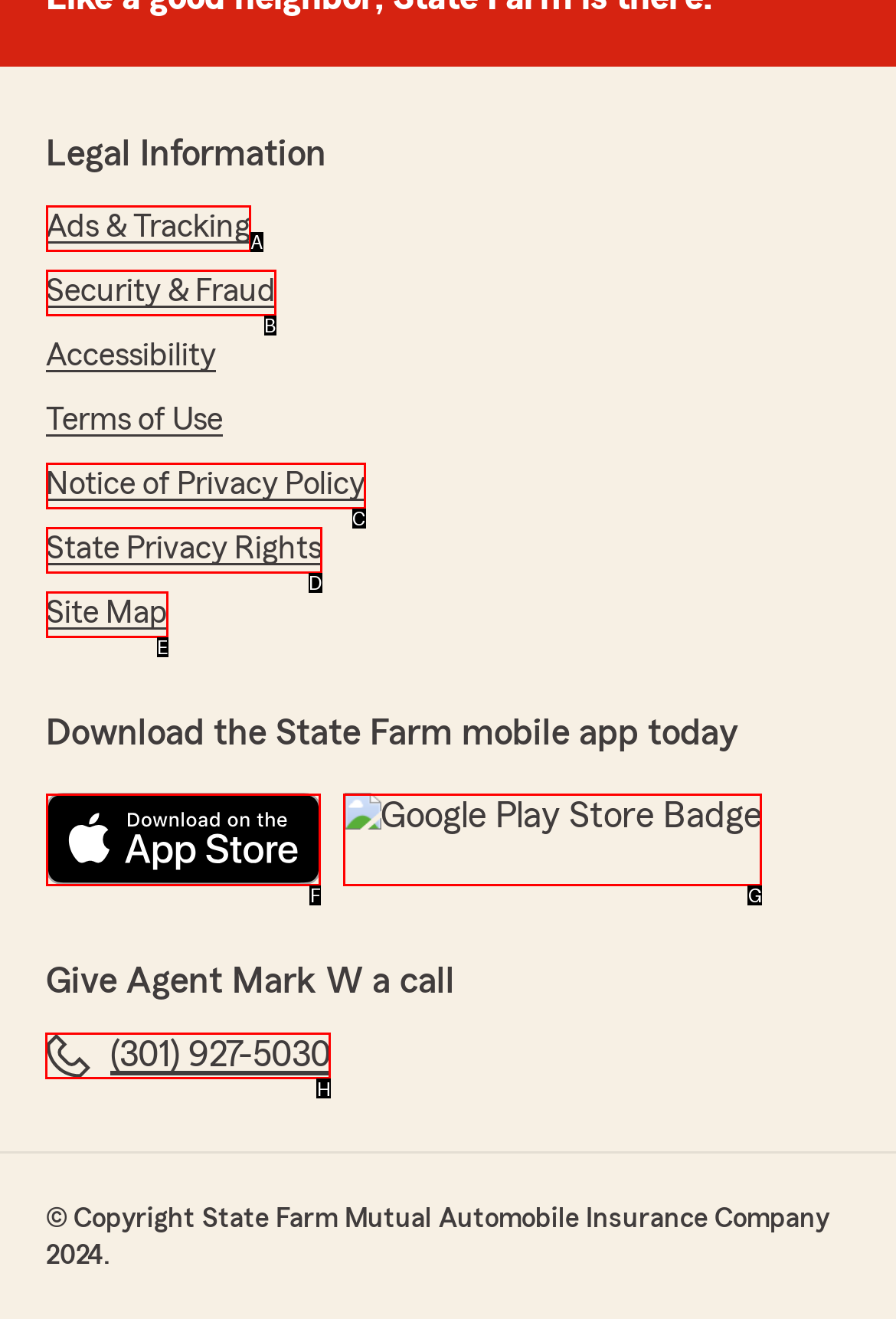Tell me which UI element to click to fulfill the given task: Call (301) 927-5030. Respond with the letter of the correct option directly.

H